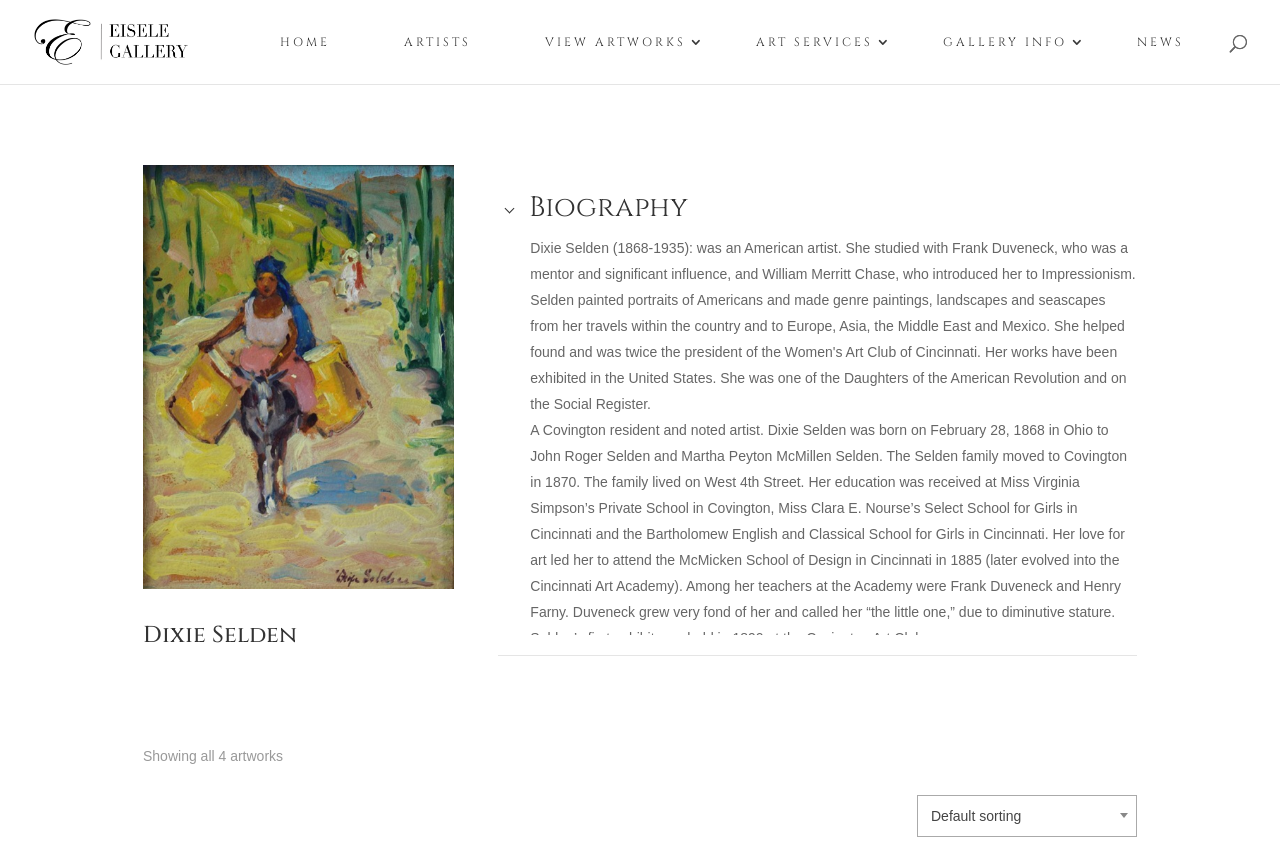Identify the bounding box coordinates necessary to click and complete the given instruction: "Read about Dixie Selden's biography".

[0.389, 0.212, 0.888, 0.275]